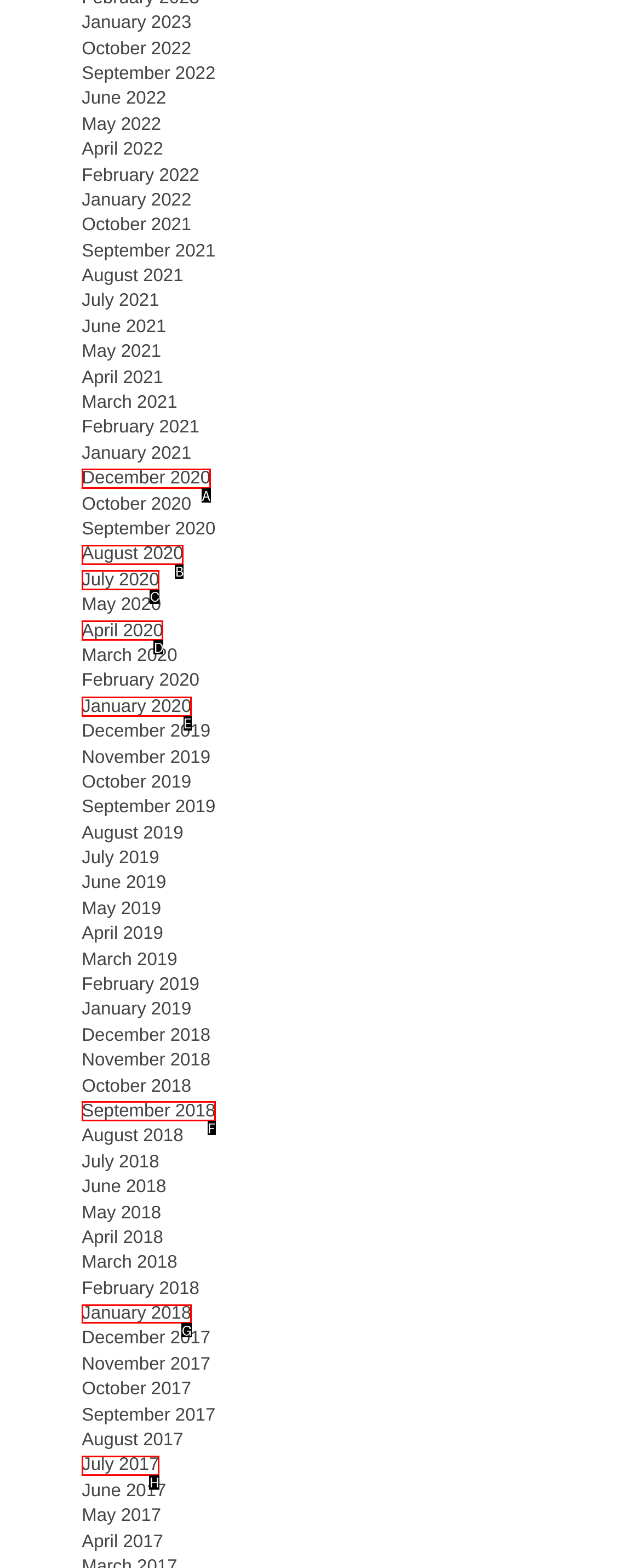Specify which HTML element I should click to complete this instruction: View January 2018 Answer with the letter of the relevant option.

G